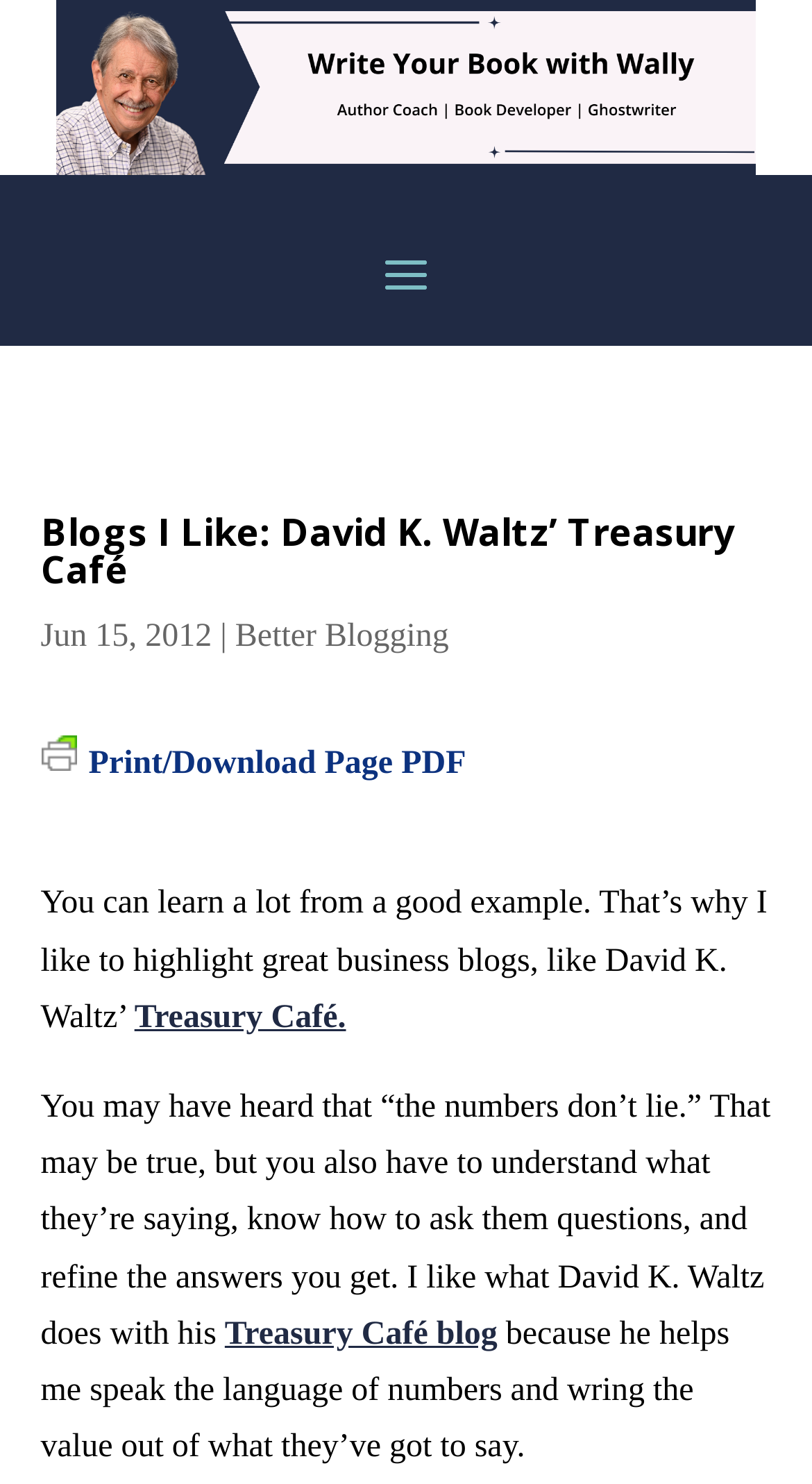Please extract the title of the webpage.

Blogs I Like: David K. Waltz’ Treasury Café